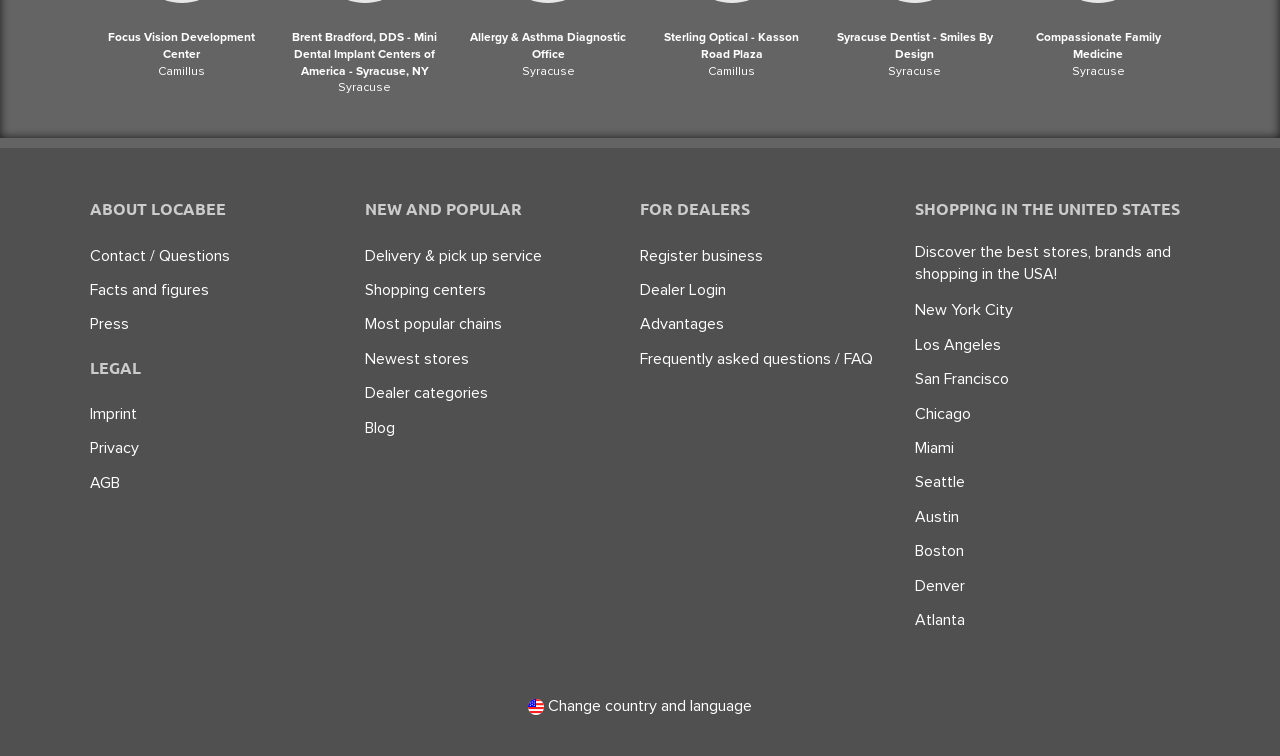Identify the bounding box coordinates of the region I need to click to complete this instruction: "Learn about shopping centers".

[0.285, 0.359, 0.38, 0.409]